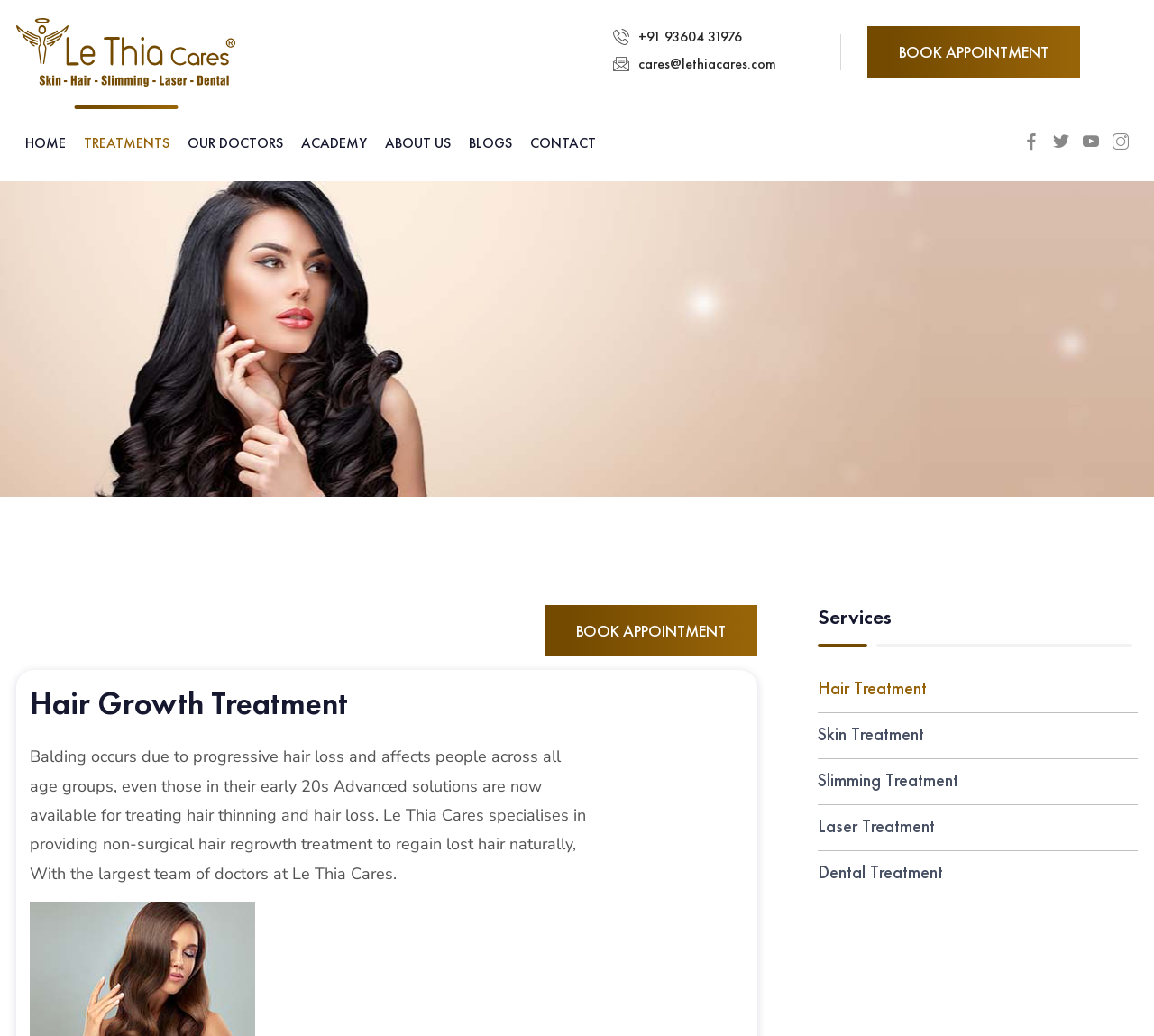Locate the bounding box coordinates of the region to be clicked to comply with the following instruction: "Contact via phone number". The coordinates must be four float numbers between 0 and 1, in the form [left, top, right, bottom].

[0.553, 0.026, 0.643, 0.044]